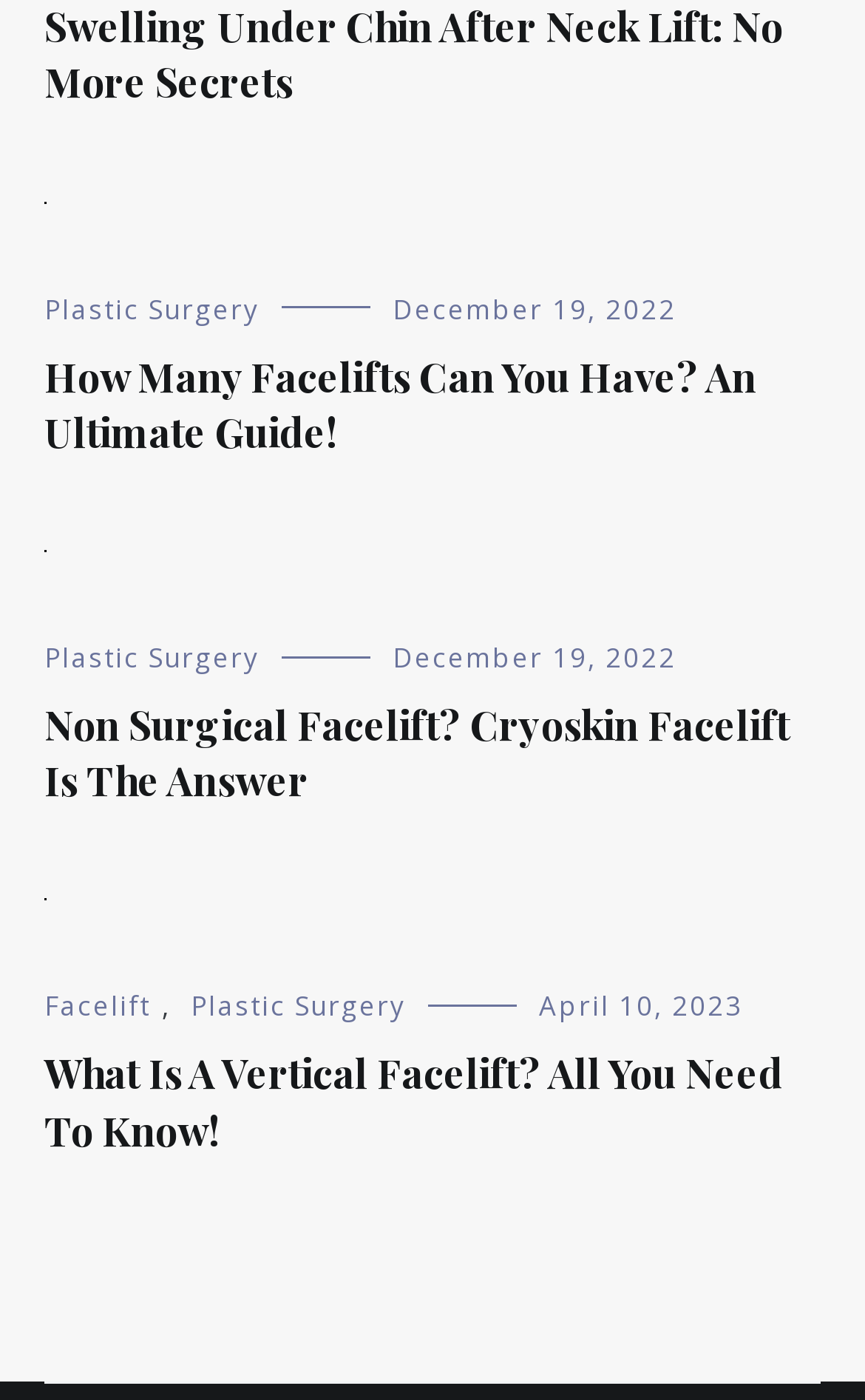What is the title of the second heading?
Look at the screenshot and respond with a single word or phrase.

How Many Facelifts Can You Have? An Ultimate Guide!